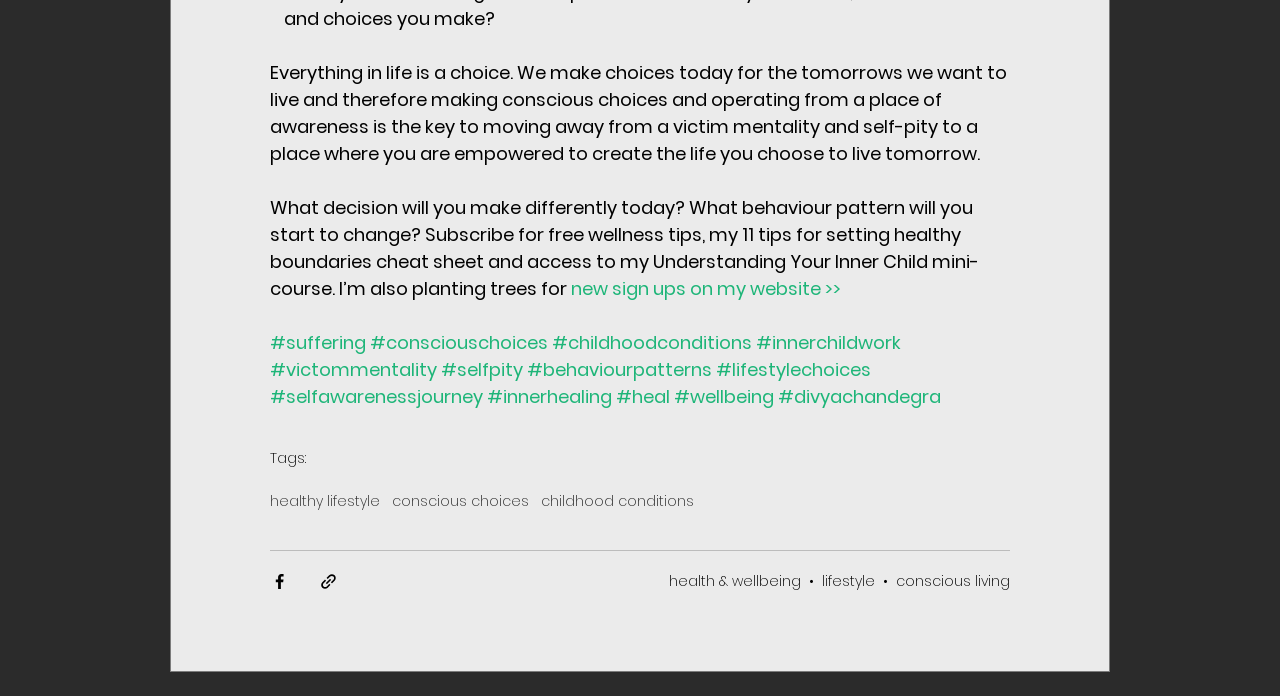Can you find the bounding box coordinates for the element that needs to be clicked to execute this instruction: "View health & wellbeing articles"? The coordinates should be given as four float numbers between 0 and 1, i.e., [left, top, right, bottom].

[0.523, 0.82, 0.626, 0.849]